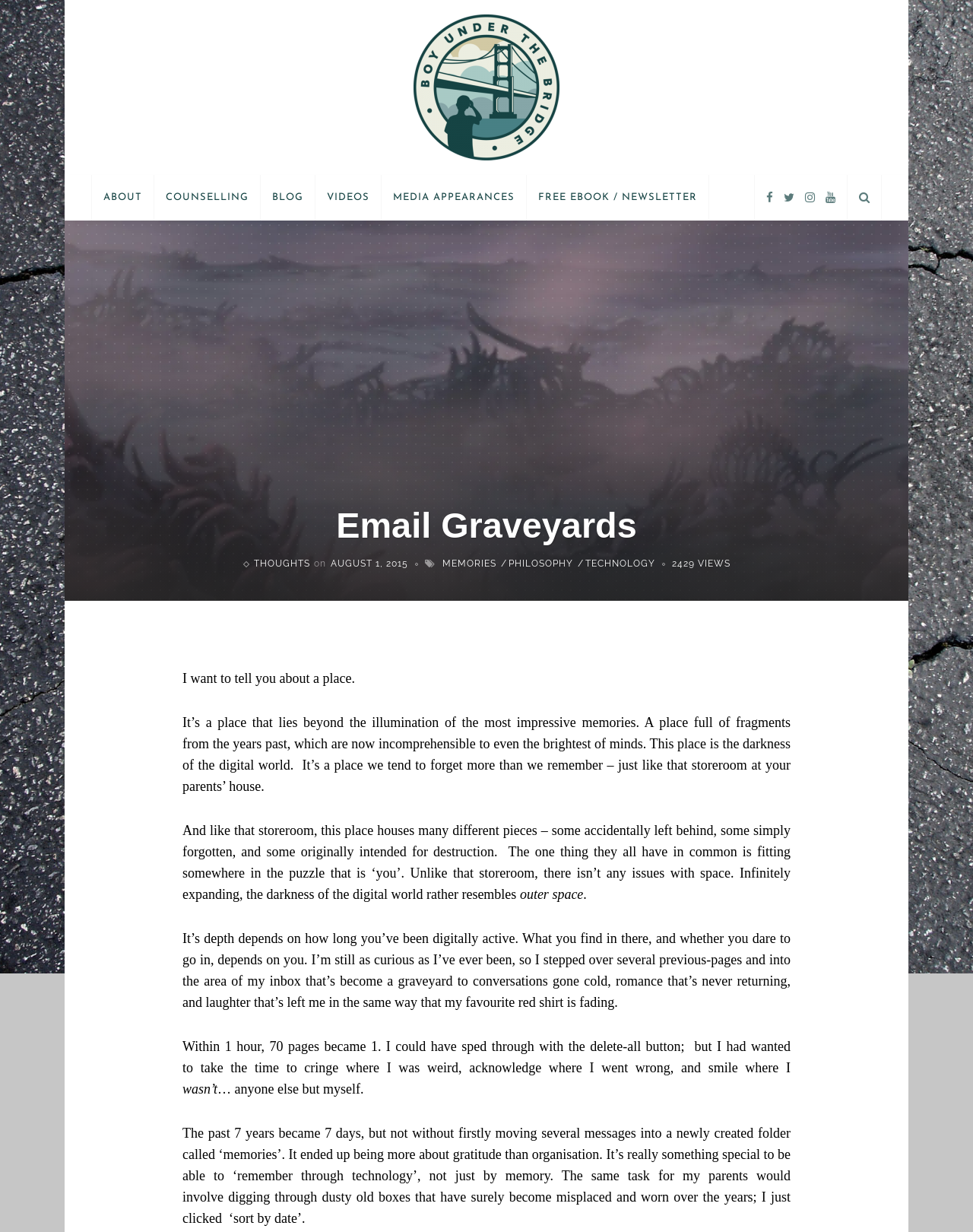Given the element description, predict the bounding box coordinates in the format (top-left x, top-left y, bottom-right x, bottom-right y). Make sure all values are between 0 and 1. Here is the element description: Media Appearances

[0.392, 0.142, 0.541, 0.179]